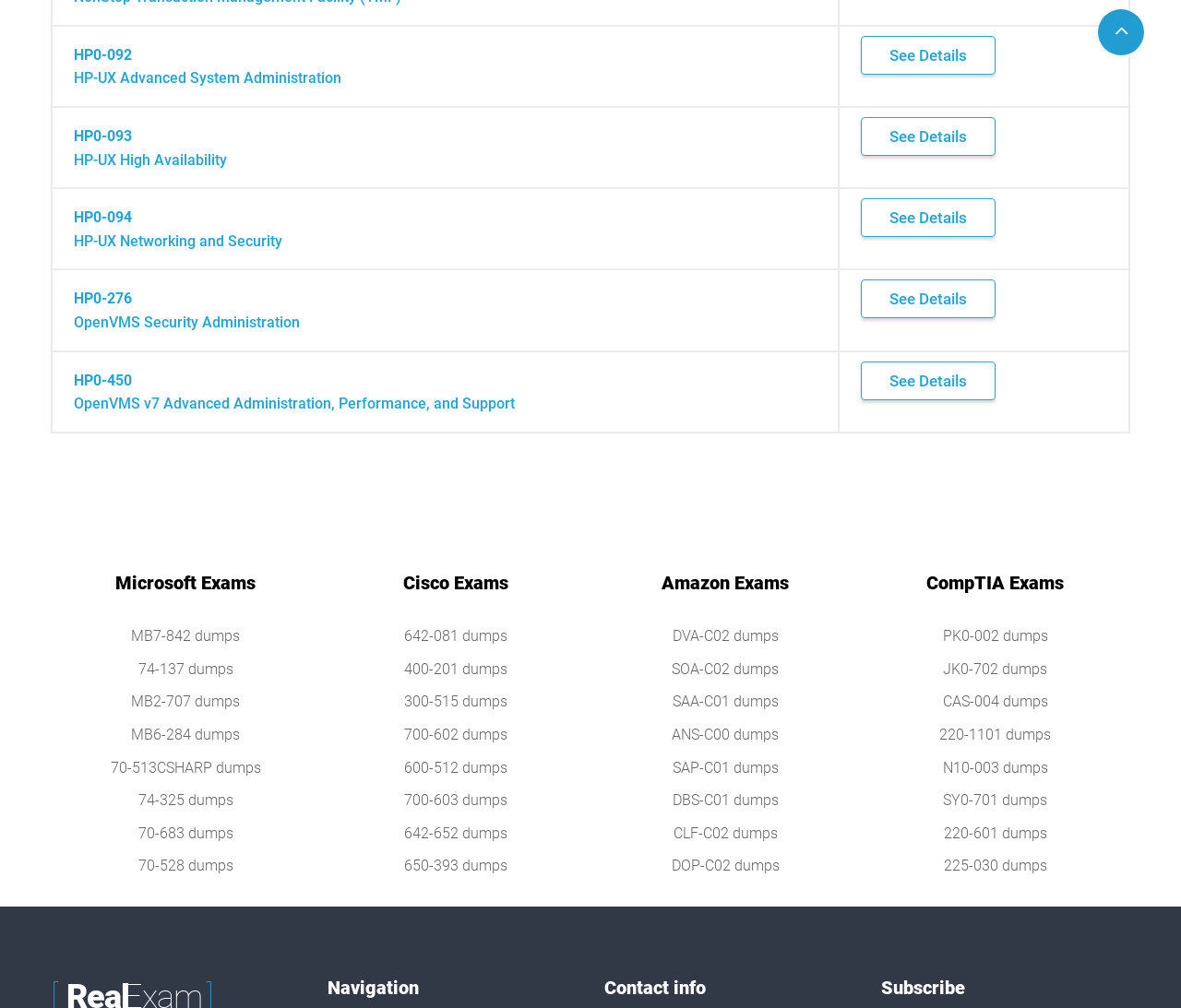Answer succinctly with a single word or phrase:
What is the common suffix of all exam links?

dumps